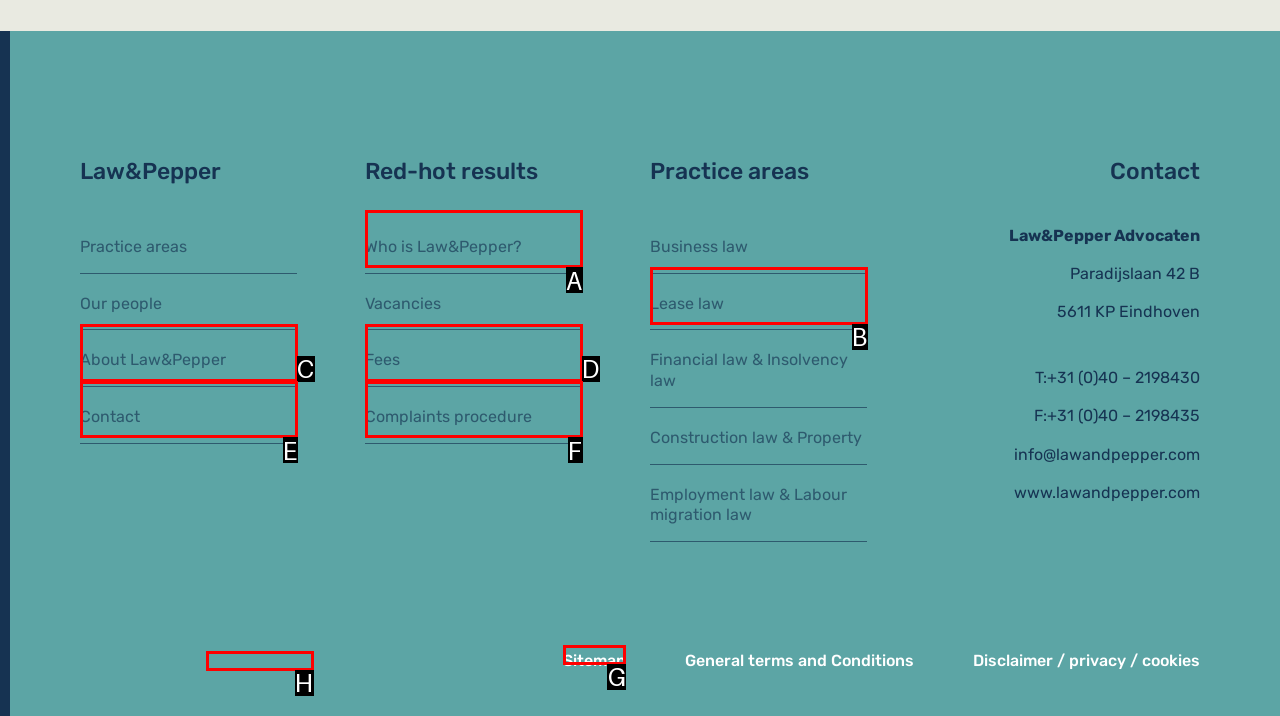Indicate which red-bounded element should be clicked to perform the task: Check Sitemap Answer with the letter of the correct option.

G